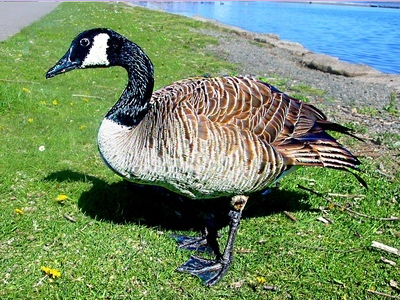Provide an in-depth description of all elements within the image.

This image showcases a beautiful Canada Goose standing gracefully on a lush green area near water. The goose exhibits its distinct features, including a striking black head with a white cheek patch and a robust, elegantly patterned body. The warm sunlight highlights the intricate feather patterns, showcasing rich browns and whites that blend harmoniously with its surroundings. The backdrop features a serene body of water, enhancing the natural beauty of the scene. The caption suggests a sense of admiration for this majestic bird's growth and transformation, reflecting excitement and appreciation for nature's wonders.